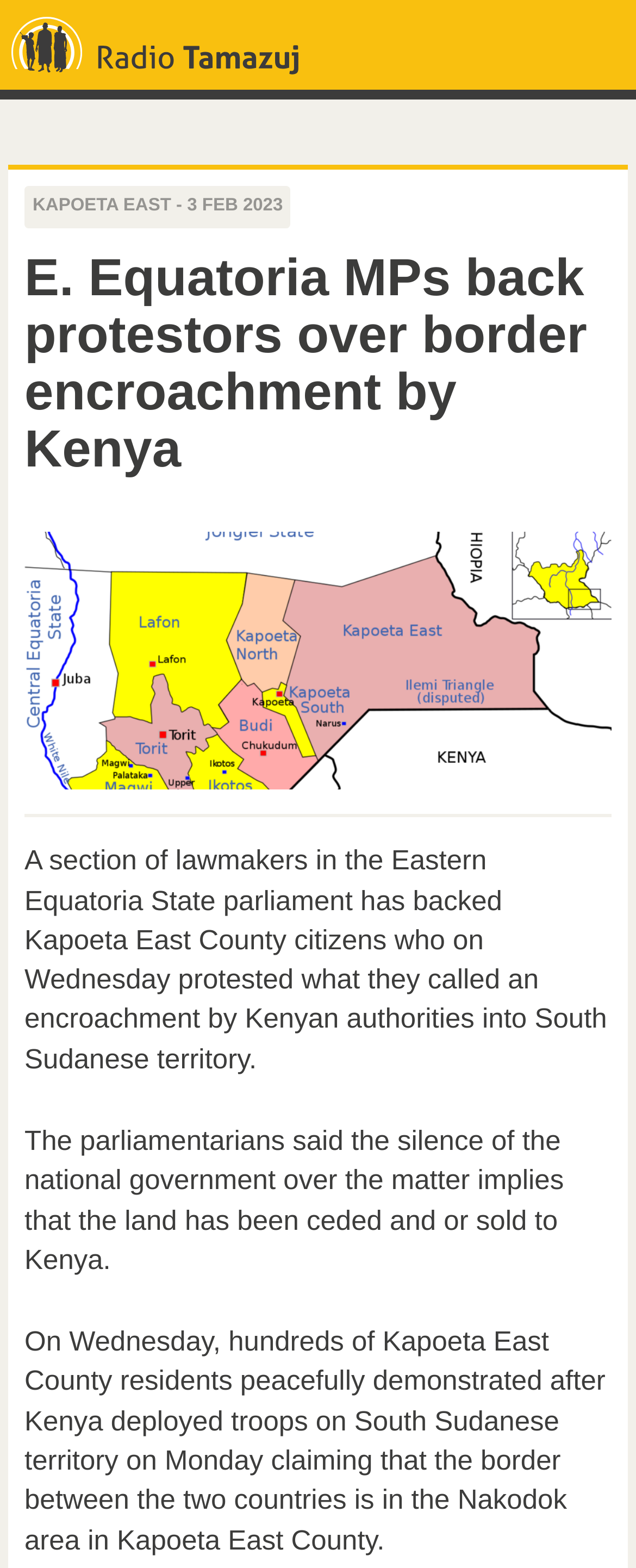Please analyze the image and give a detailed answer to the question:
What is the reason for the protest?

I found the reason for the protest by reading the static text element that describes the event, which mentions that the citizens 'protested what they called an encroachment by Kenyan authorities into South Sudanese territory'.